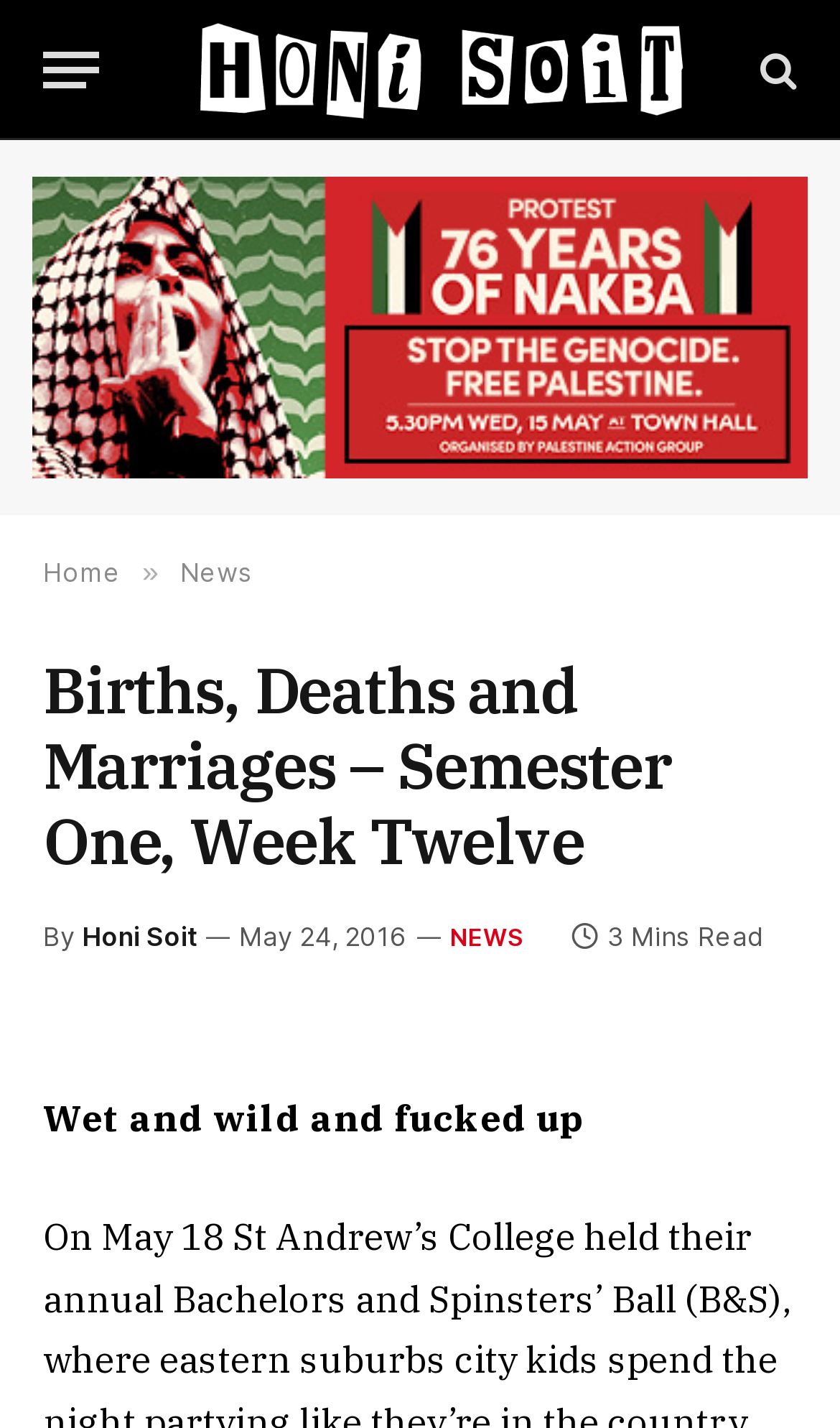What is the first word of the article?
Refer to the screenshot and deliver a thorough answer to the question presented.

The first word of the article can be found in the main content area, where the article starts with the word 'Wet'.